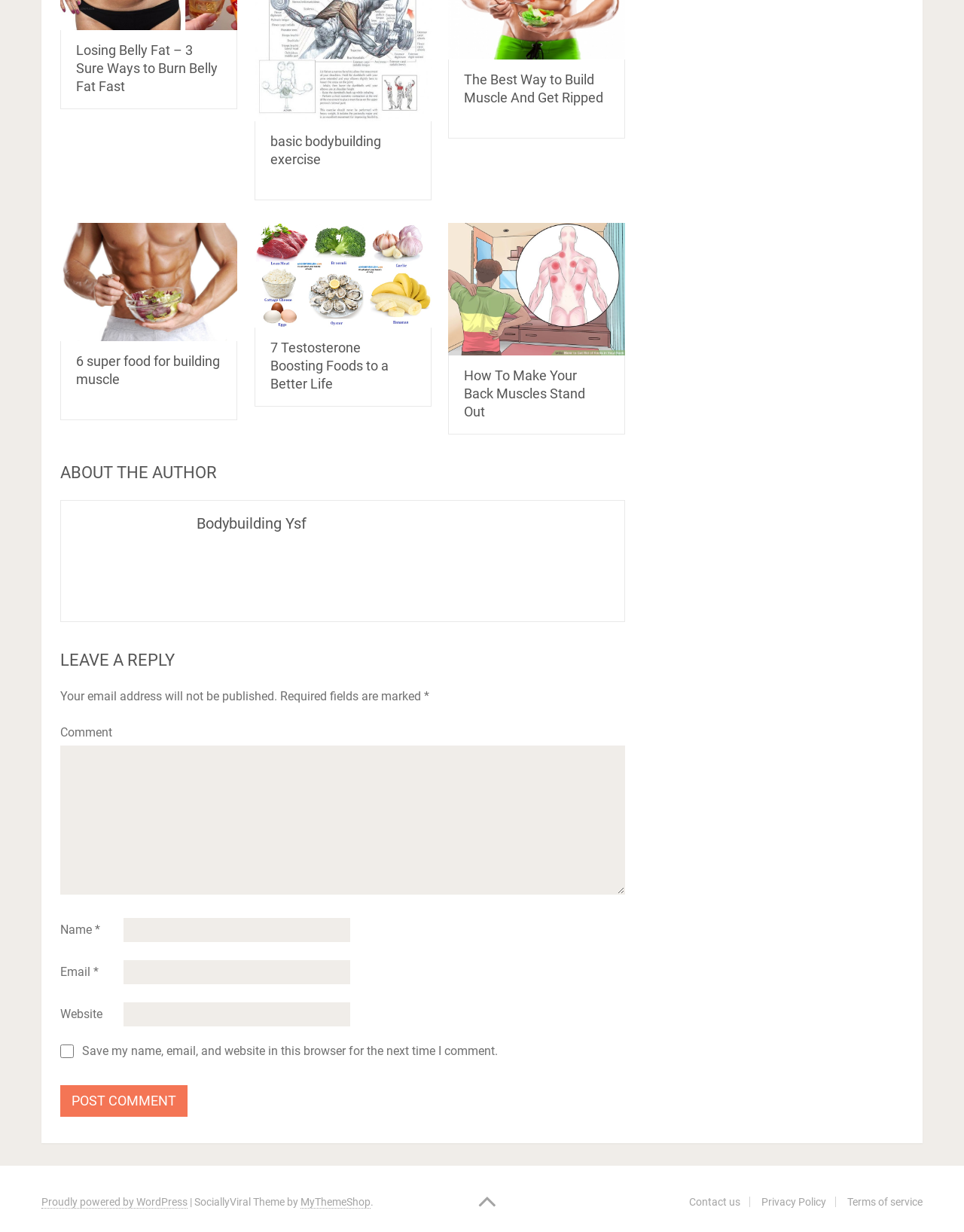Please determine the bounding box coordinates for the element with the description: "name="et_pb_signup_firstname" placeholder="First Name"".

None